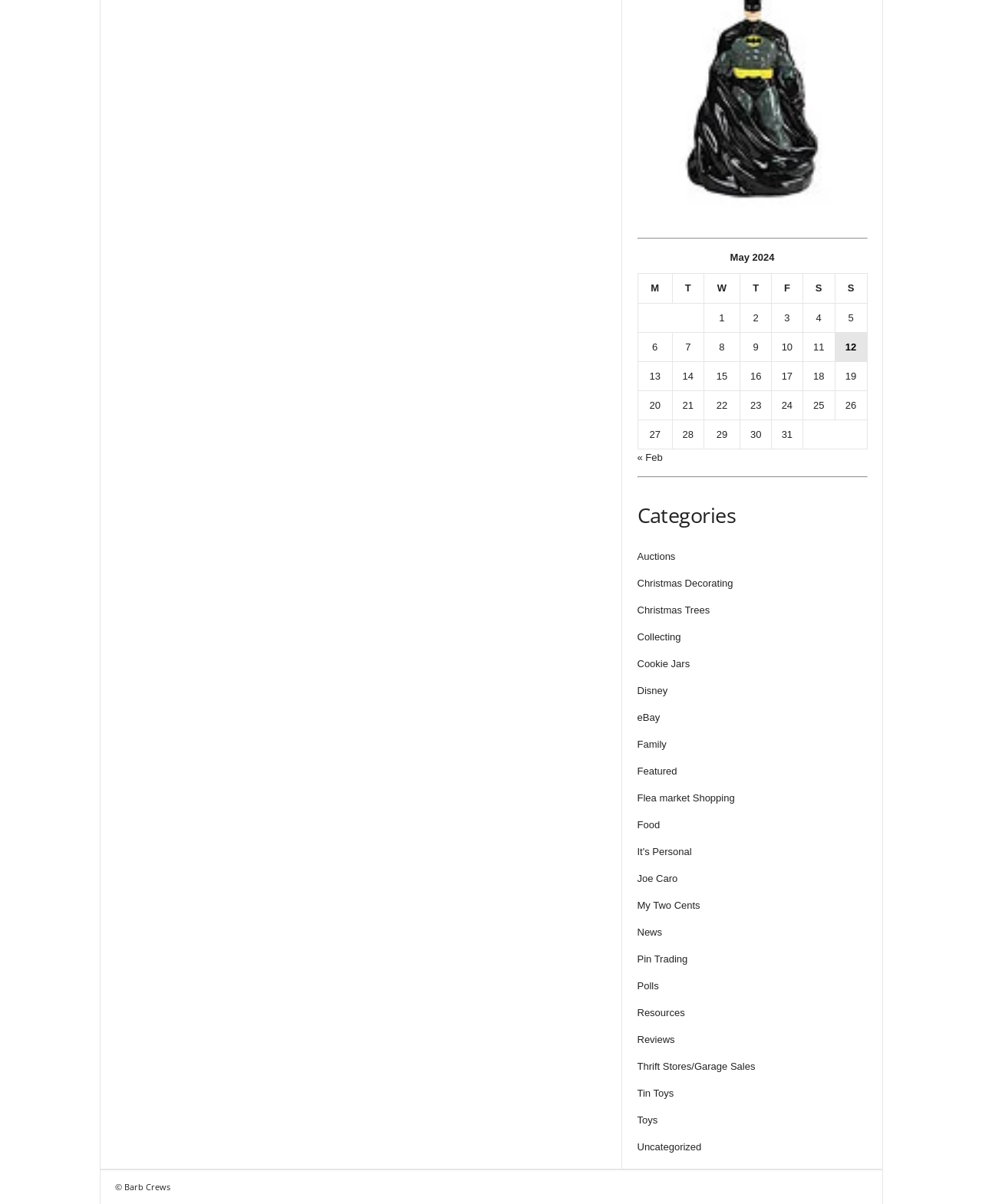Examine the image carefully and respond to the question with a detailed answer: 
How many columns are in the table?

The table has column headers 'M', 'T', 'W', 'T', 'F', 'S', and 'S', which indicates there are 7 columns in the table.